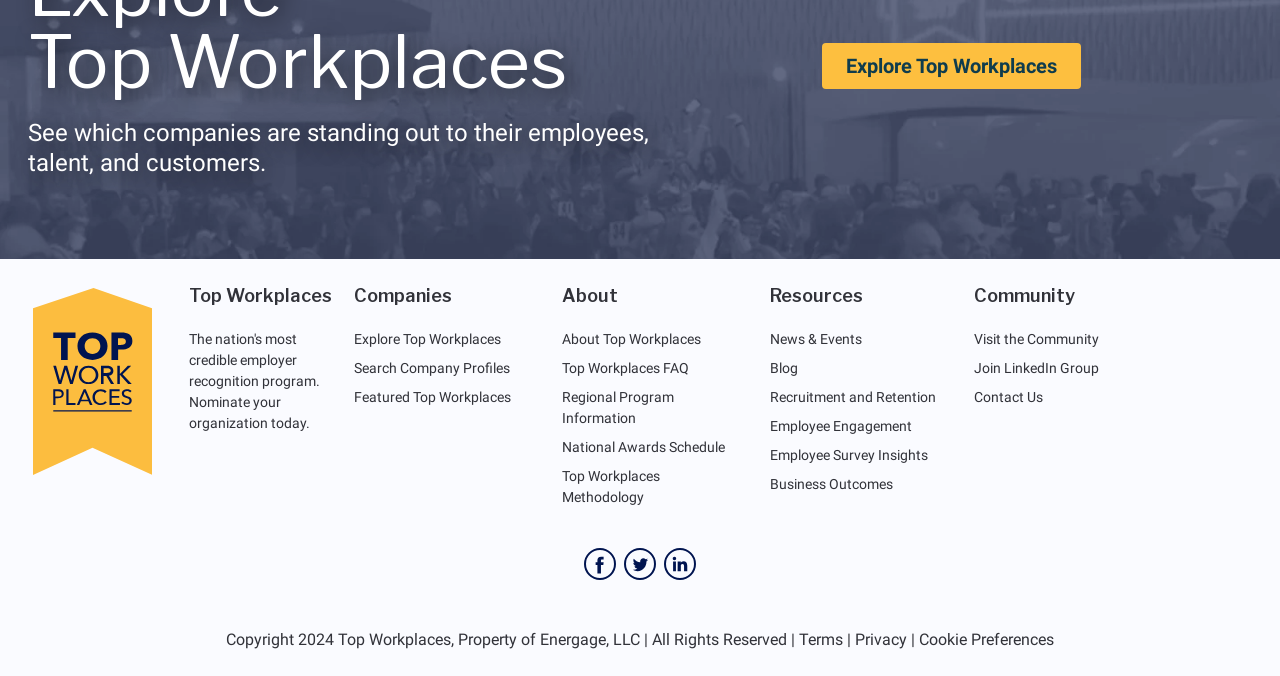Determine the bounding box for the described UI element: "aria-label="Follow Top Workplaces on Facebook"".

[0.456, 0.81, 0.481, 0.857]